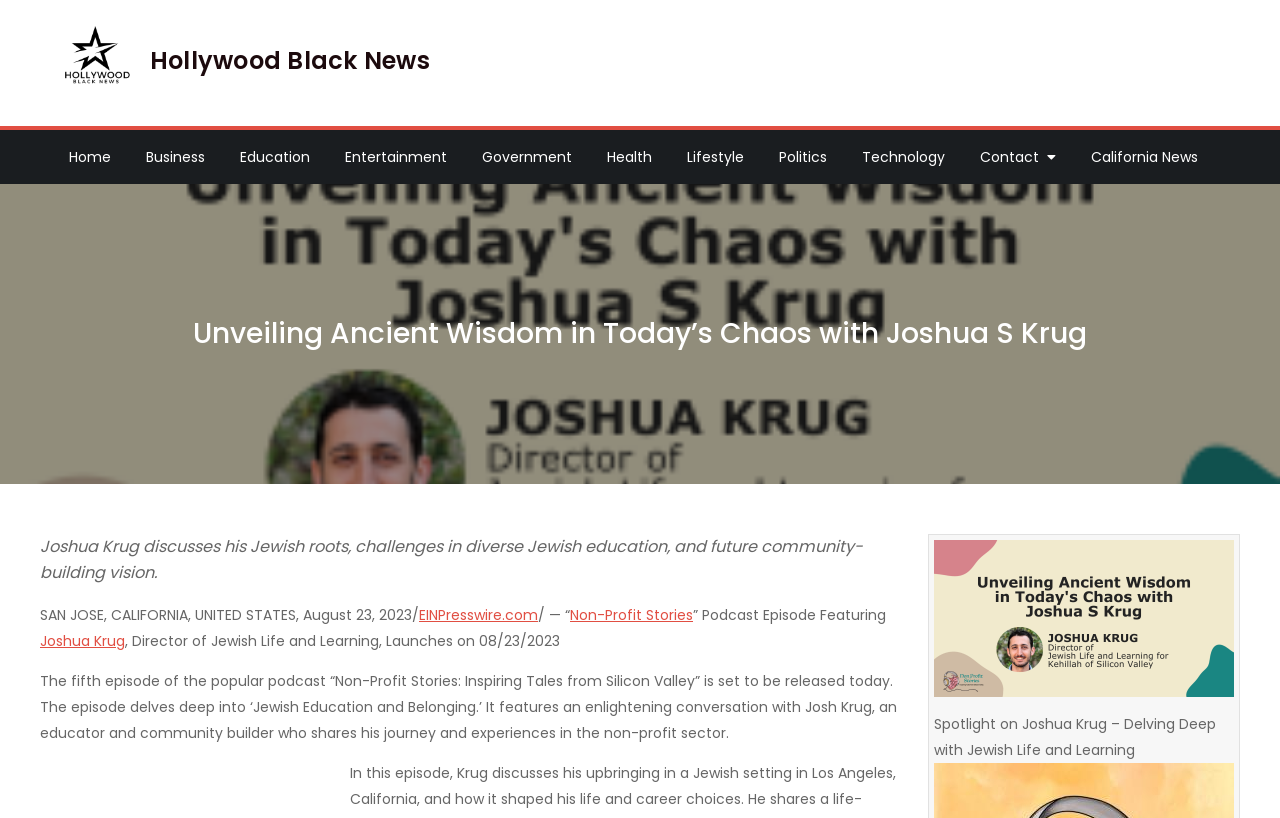Please extract the webpage's main title and generate its text content.

Hollywood Black News